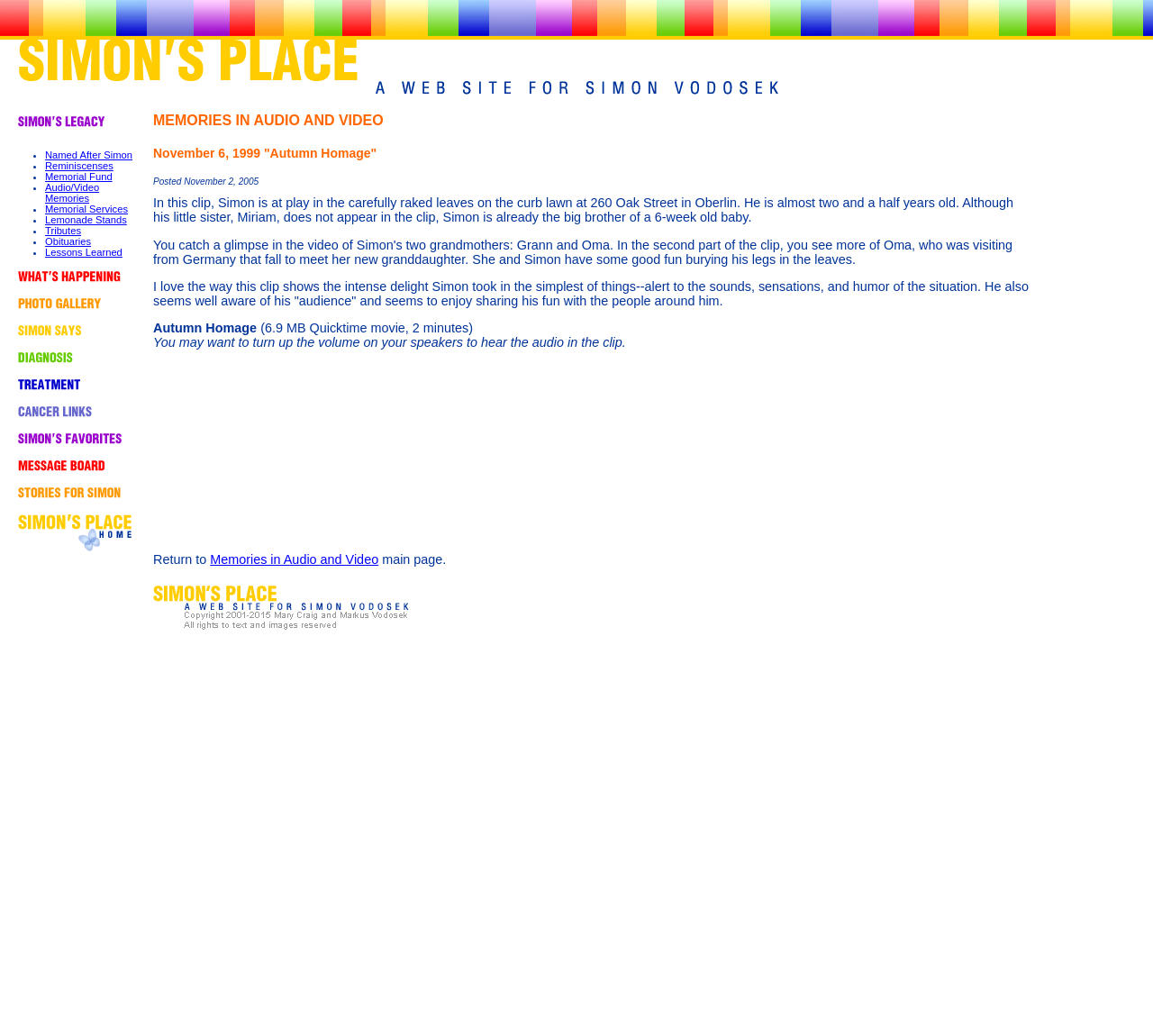What is the name of the website?
Examine the image closely and answer the question with as much detail as possible.

The name of the website is SIMON'S PLACE, which is mentioned in the image at the top of the webpage and also in the text 'SIMON'S PLACE | A Web Site For Simon Vodosek'.